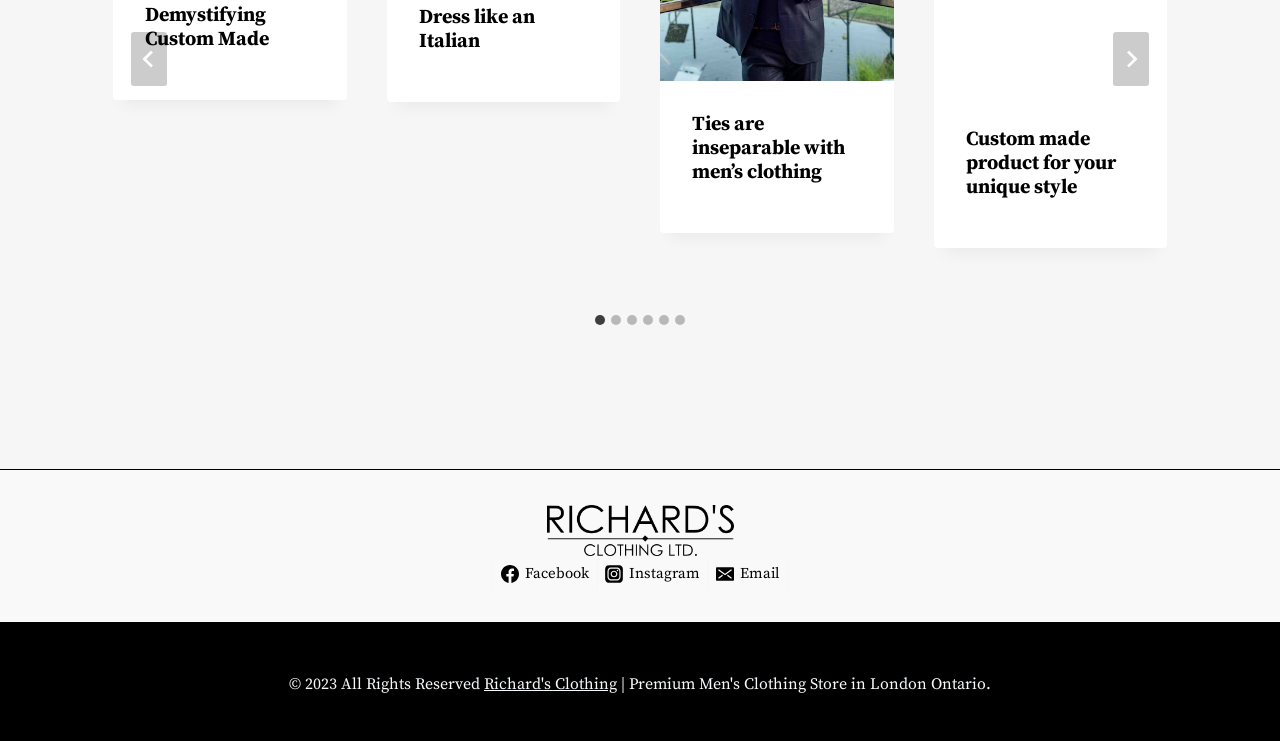What social media platforms are linked?
Please give a detailed and elaborate explanation in response to the question.

The webpage links to Facebook and Instagram as indicated by the images of Facebook and Instagram logos at the bottom of the webpage.